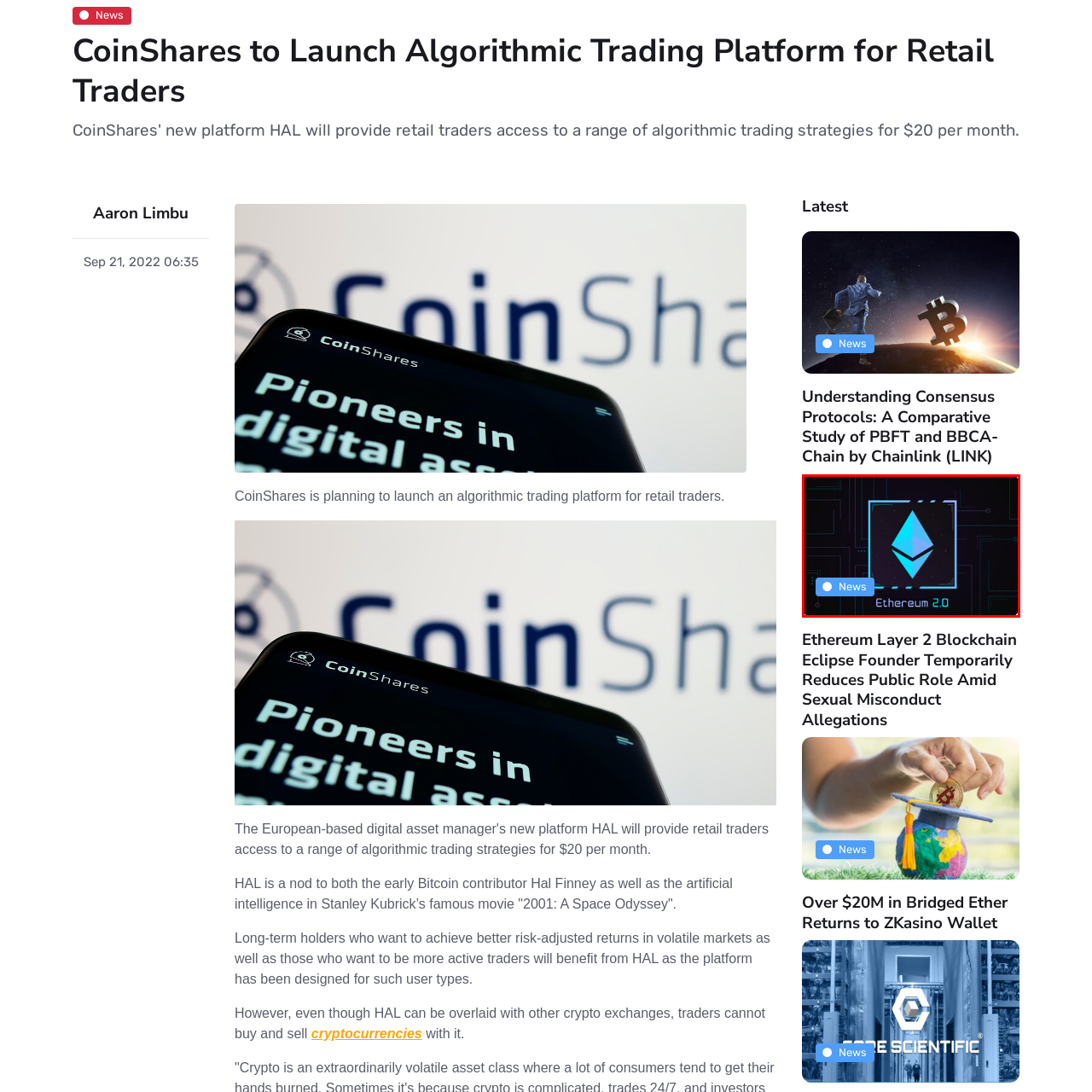What is the significance of the dark background?
Focus on the image enclosed by the red bounding box and elaborate on your answer to the question based on the visual details present.

The dark, circuit-like background symbolizes the connection of Ethereum to digital technology and blockchain, which is a key aspect of its identity and functionality.